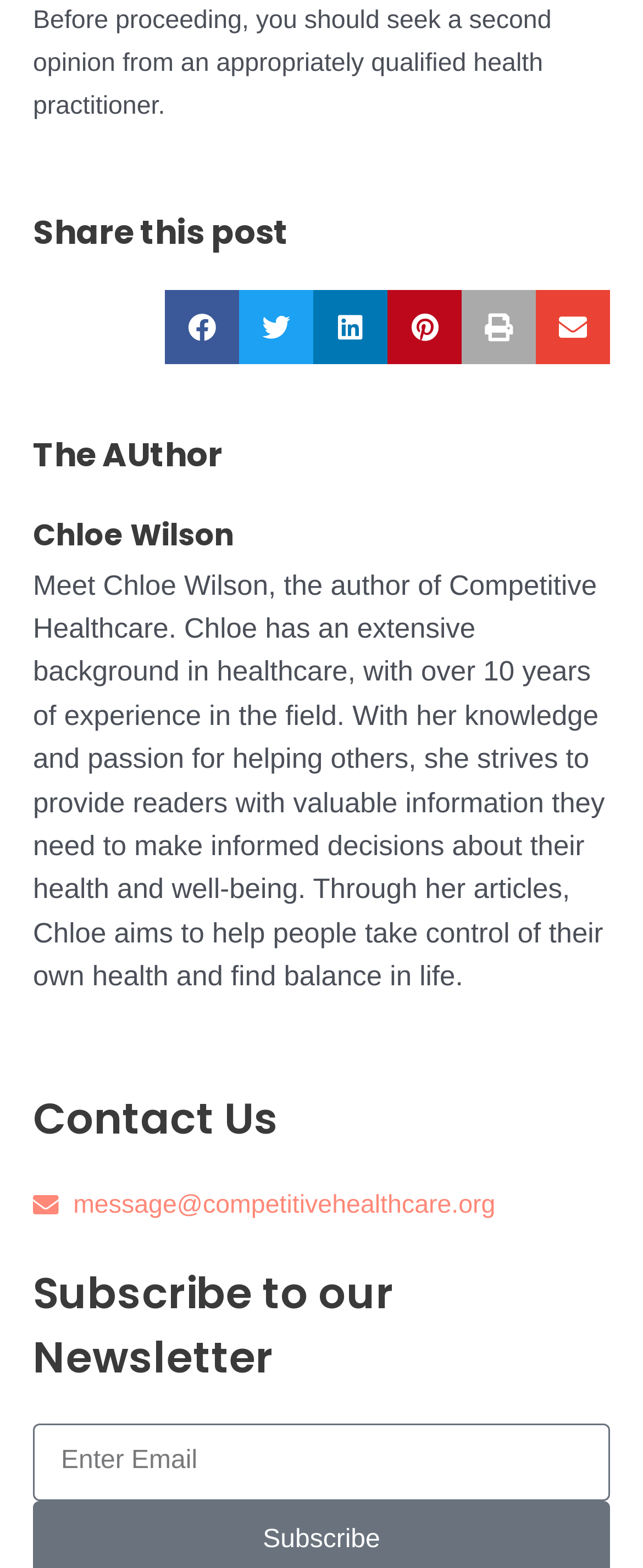What is required to subscribe to the newsletter? From the image, respond with a single word or brief phrase.

Email